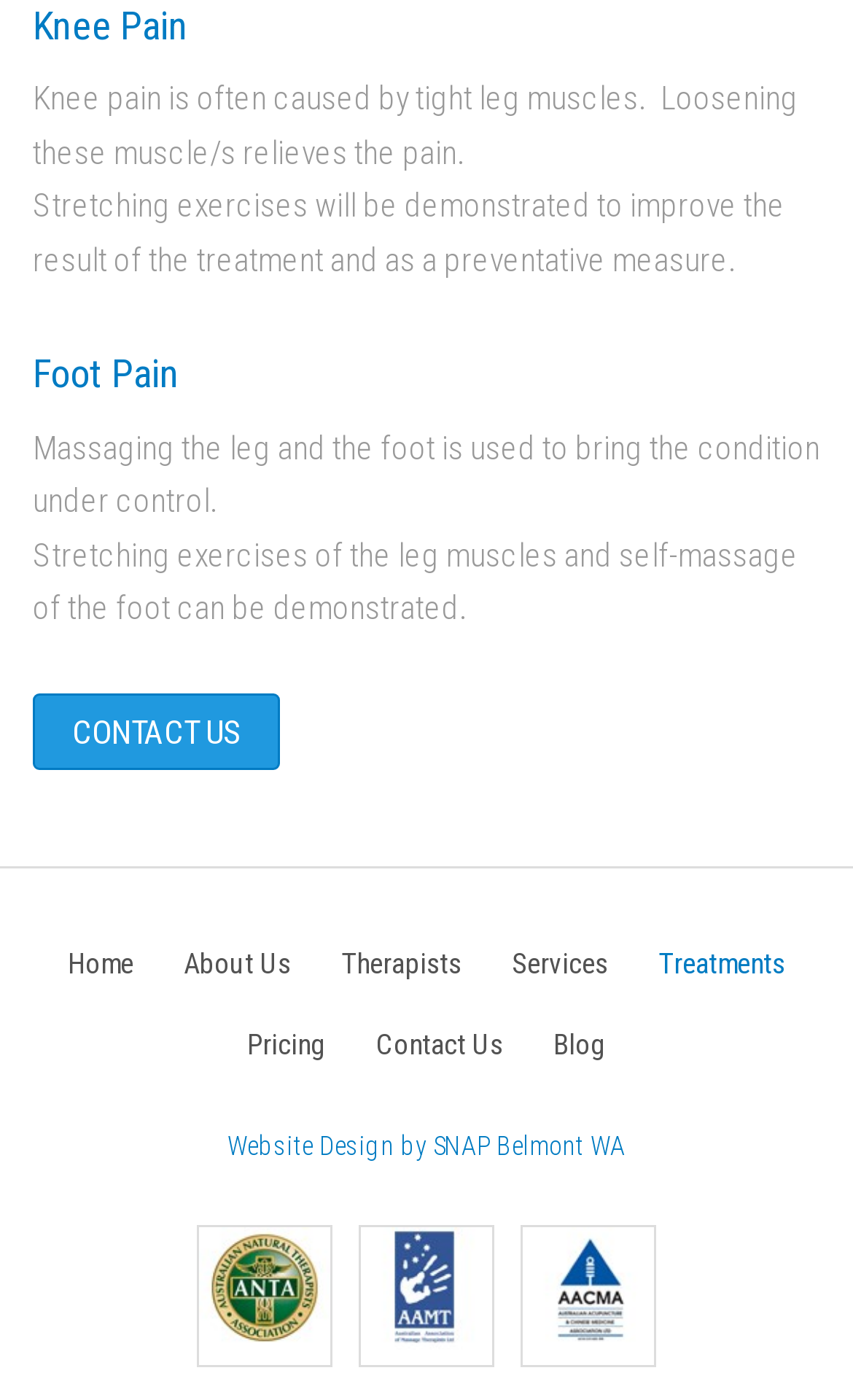Please identify the bounding box coordinates of the element's region that I should click in order to complete the following instruction: "view Treatments". The bounding box coordinates consist of four float numbers between 0 and 1, i.e., [left, top, right, bottom].

[0.746, 0.666, 0.946, 0.713]